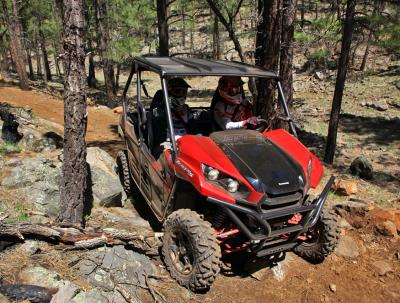Paint a vivid picture with your words by describing the image in detail.

The image showcases a rugged Kawasaki Teryx, deftly navigating a challenging trail surrounded by a forested backdrop. This four-seater Side x Side is highlighted in a striking red color, combining both functionality and a sporty appearance. The vehicle's robust design is evident as it tackles rocky terrain, demonstrating its superior maneuverability and ground clearance, features that make it ideal for tight trails. Two passengers are comfortably seated inside, clad in helmets, embodying the spirit of off-road adventure. The scene encapsulates the essence of outdoor exploration, reflecting the durability and capabilities that have made the Teryx series one of the favorites among enthusiasts. Suitable for both thrilling rides and rugged environments, this model promises an exhilarating performance on various terrains.